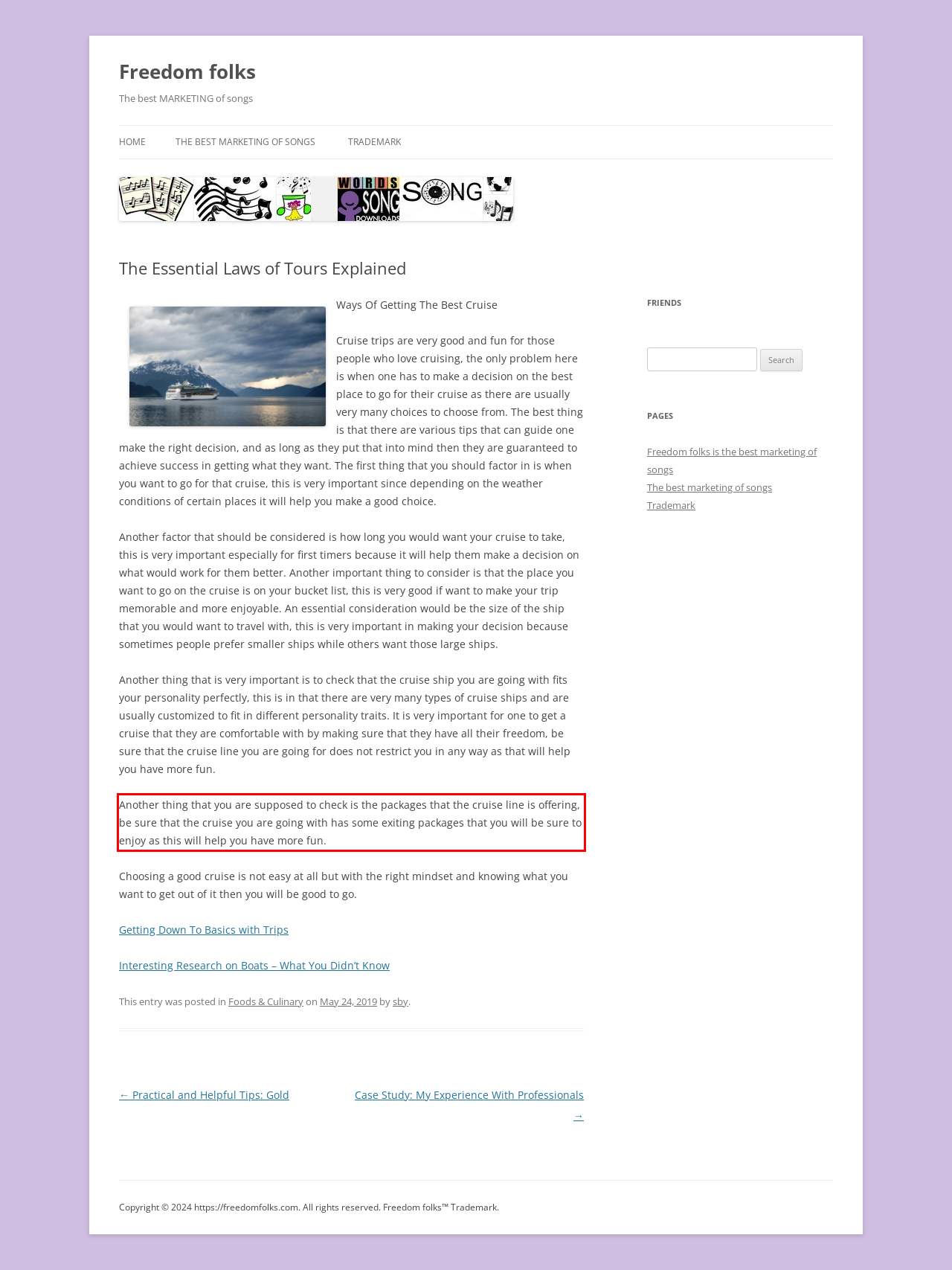You are provided with a screenshot of a webpage that includes a red bounding box. Extract and generate the text content found within the red bounding box.

Another thing that you are supposed to check is the packages that the cruise line is offering, be sure that the cruise you are going with has some exiting packages that you will be sure to enjoy as this will help you have more fun.